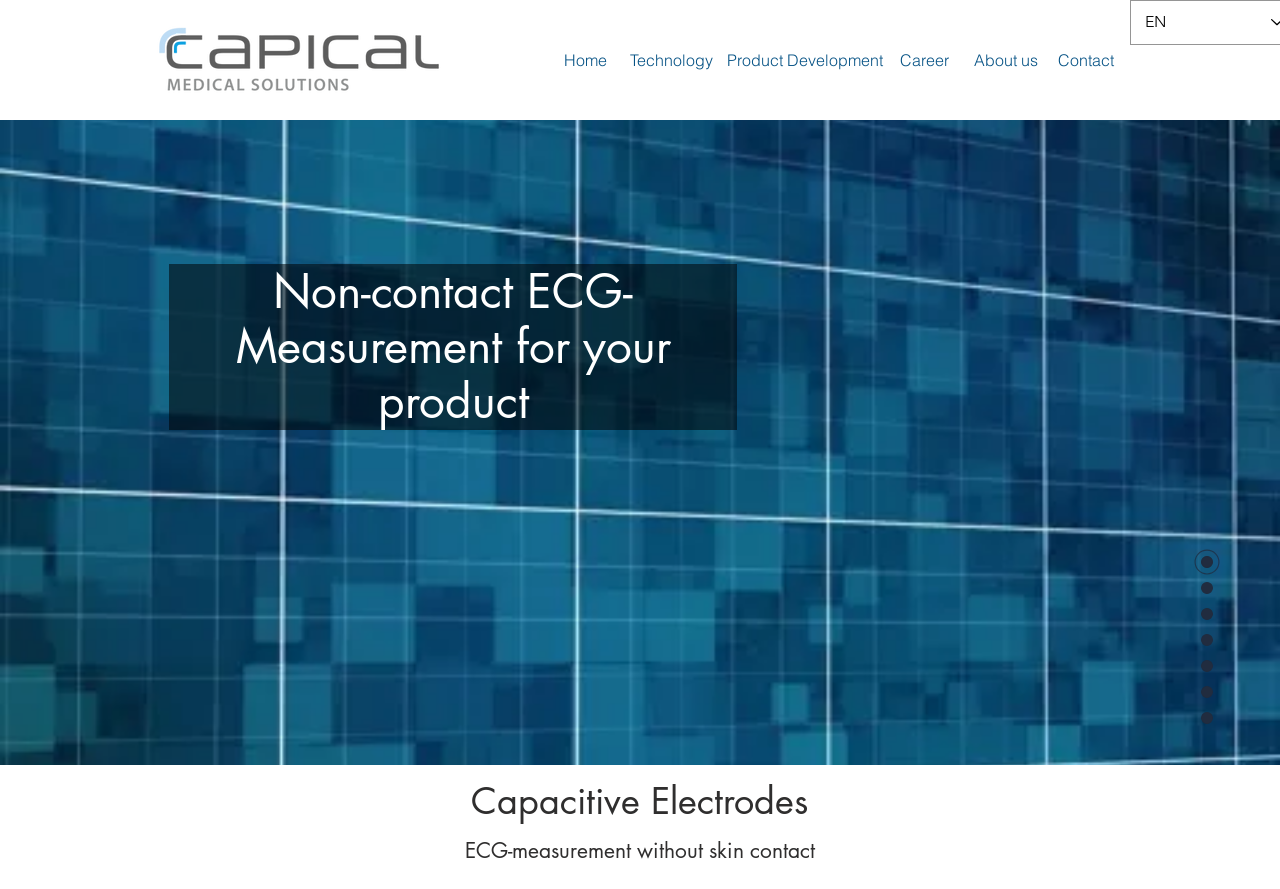Find the coordinates for the bounding box of the element with this description: "Contact".

[0.82, 0.045, 0.877, 0.09]